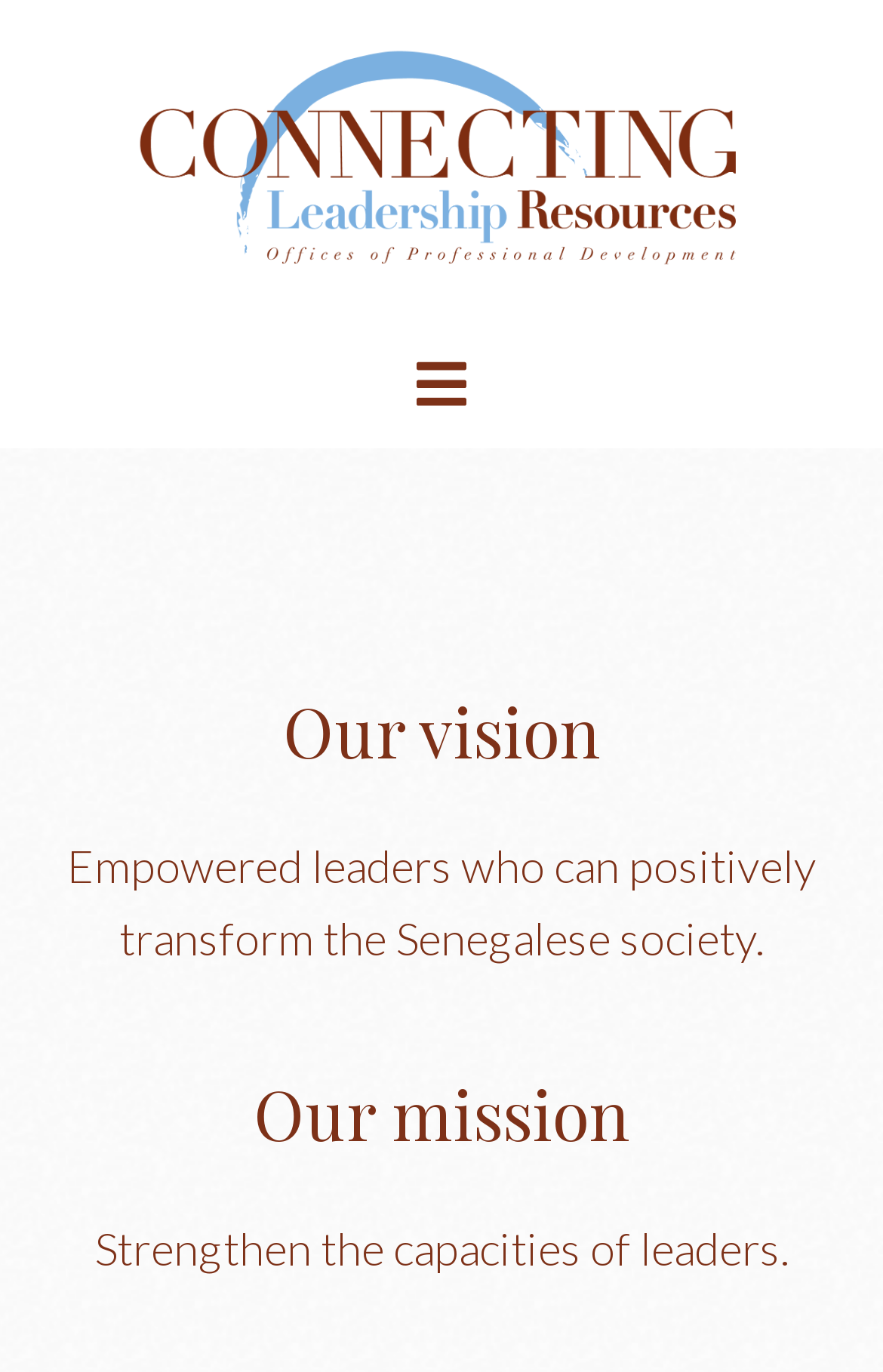Provide your answer in one word or a succinct phrase for the question: 
What is the logo of the organization?

Connecting Leadership Resources